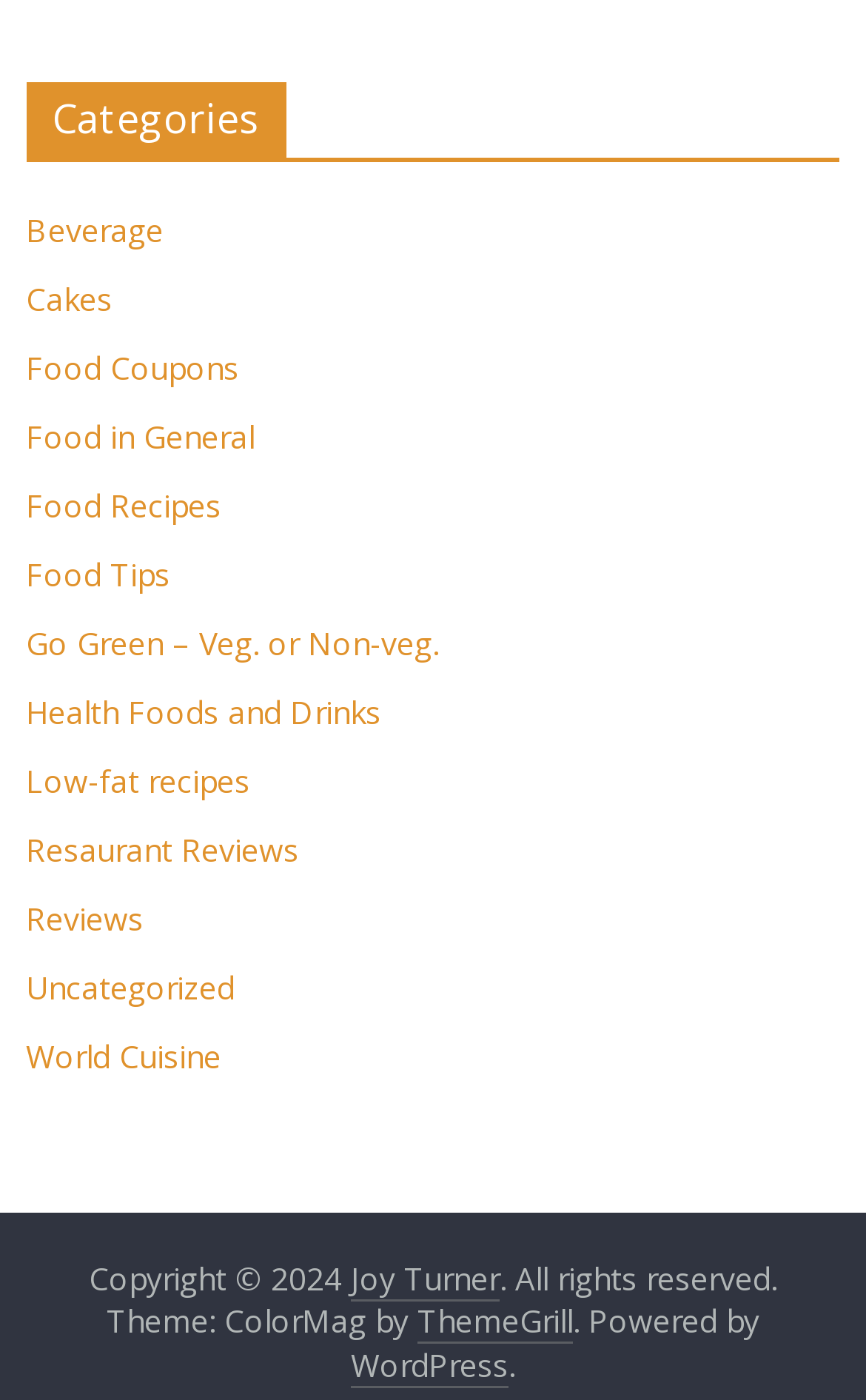Determine the bounding box coordinates for the area that needs to be clicked to fulfill this task: "Read restaurant reviews". The coordinates must be given as four float numbers between 0 and 1, i.e., [left, top, right, bottom].

[0.03, 0.591, 0.345, 0.621]